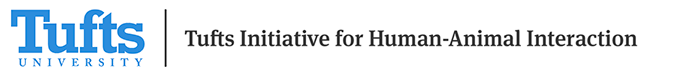What is the university's commitment showcased in this initiative?
Refer to the image and give a detailed answer to the query.

The Tufts Initiative for Human-Animal Interaction showcases Tufts University's commitment to interdisciplinary collaboration in the vital field of human-animal interaction, which indicates that the university's commitment is to interdisciplinary collaboration.